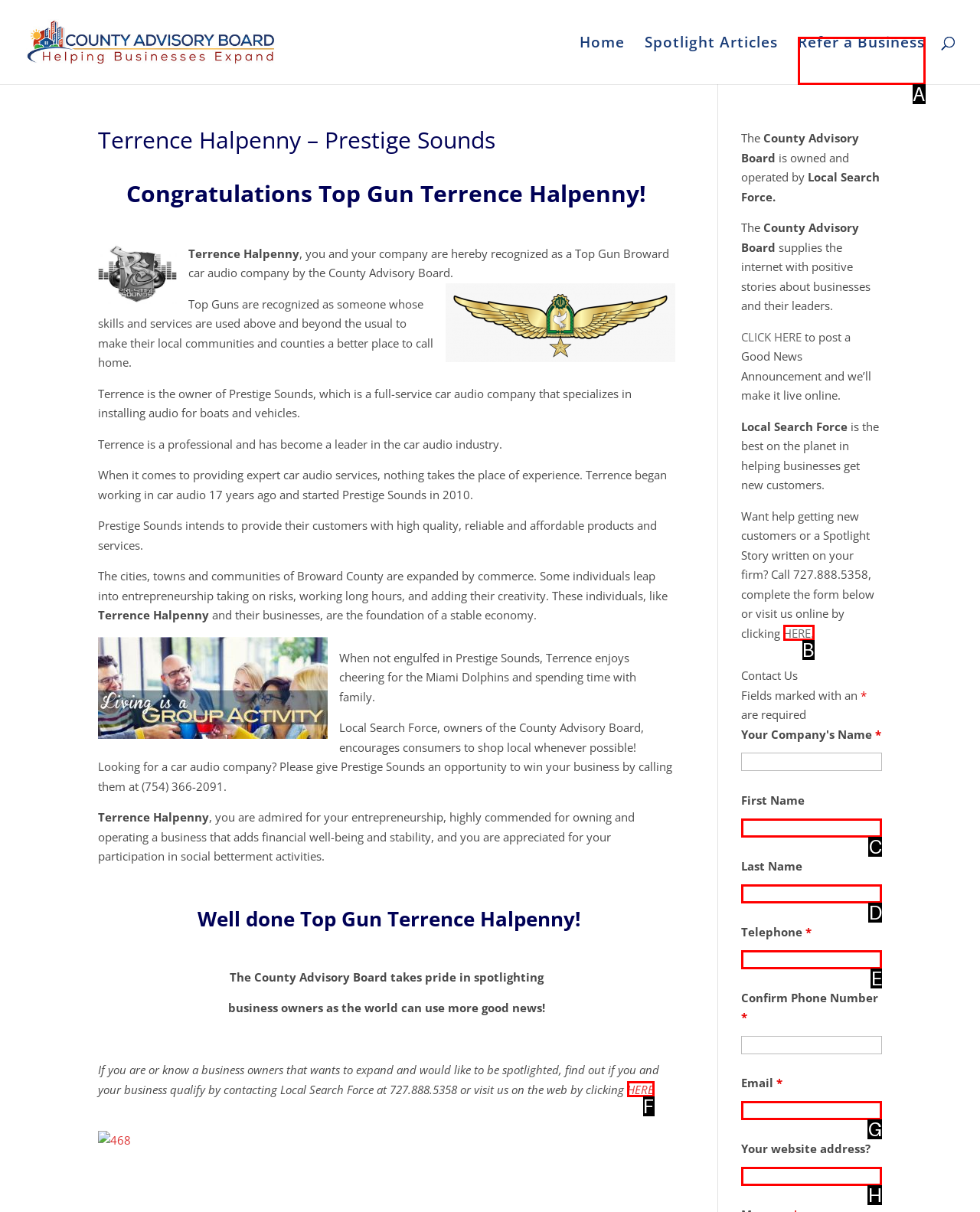Identify the option that corresponds to: HERE.
Respond with the corresponding letter from the choices provided.

B